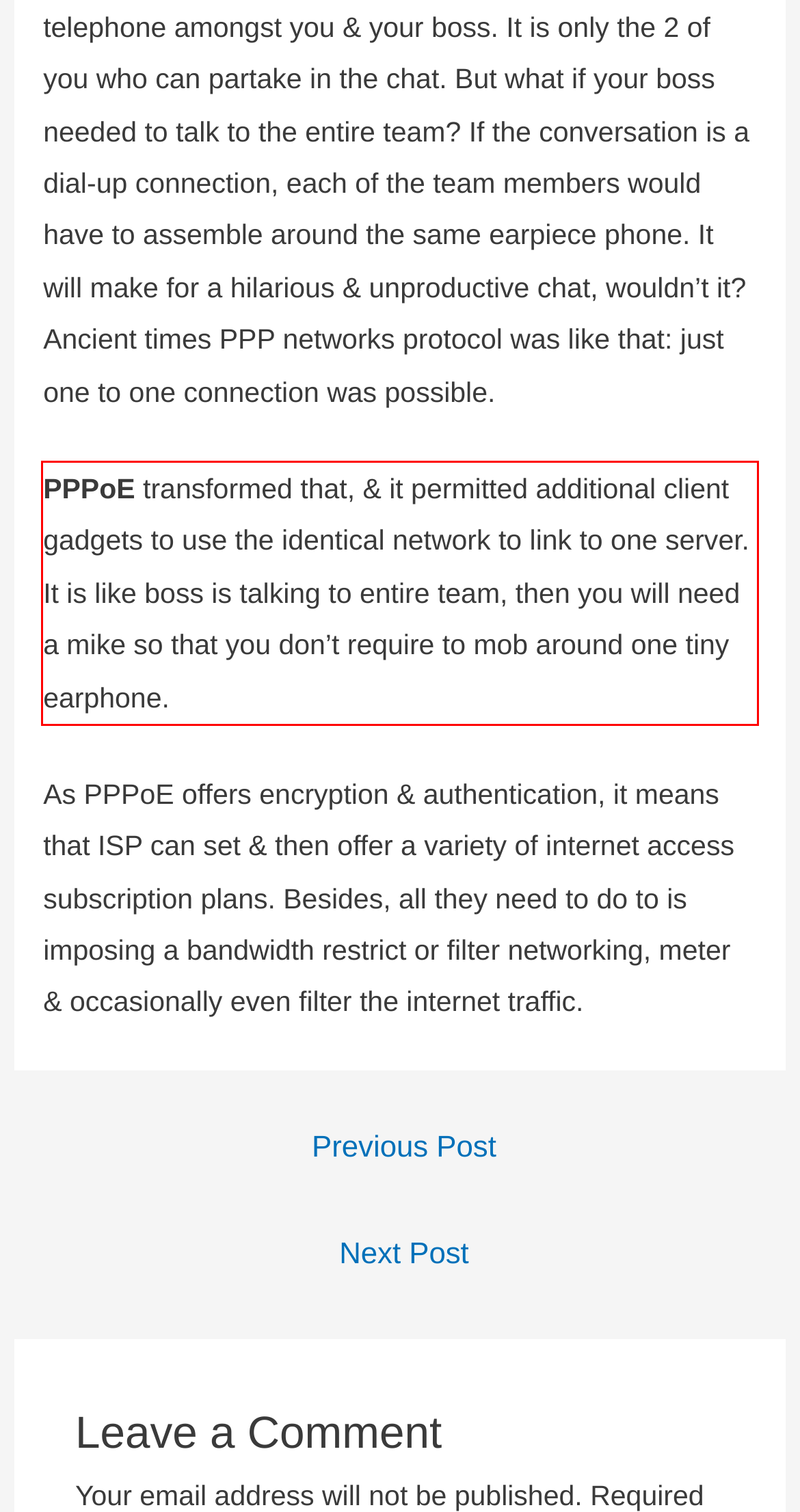You have a screenshot of a webpage where a UI element is enclosed in a red rectangle. Perform OCR to capture the text inside this red rectangle.

PPPoE transformed that, & it permitted additional client gadgets to use the identical network to link to one server. It is like boss is talking to entire team, then you will need a mike so that you don’t require to mob around one tiny earphone.